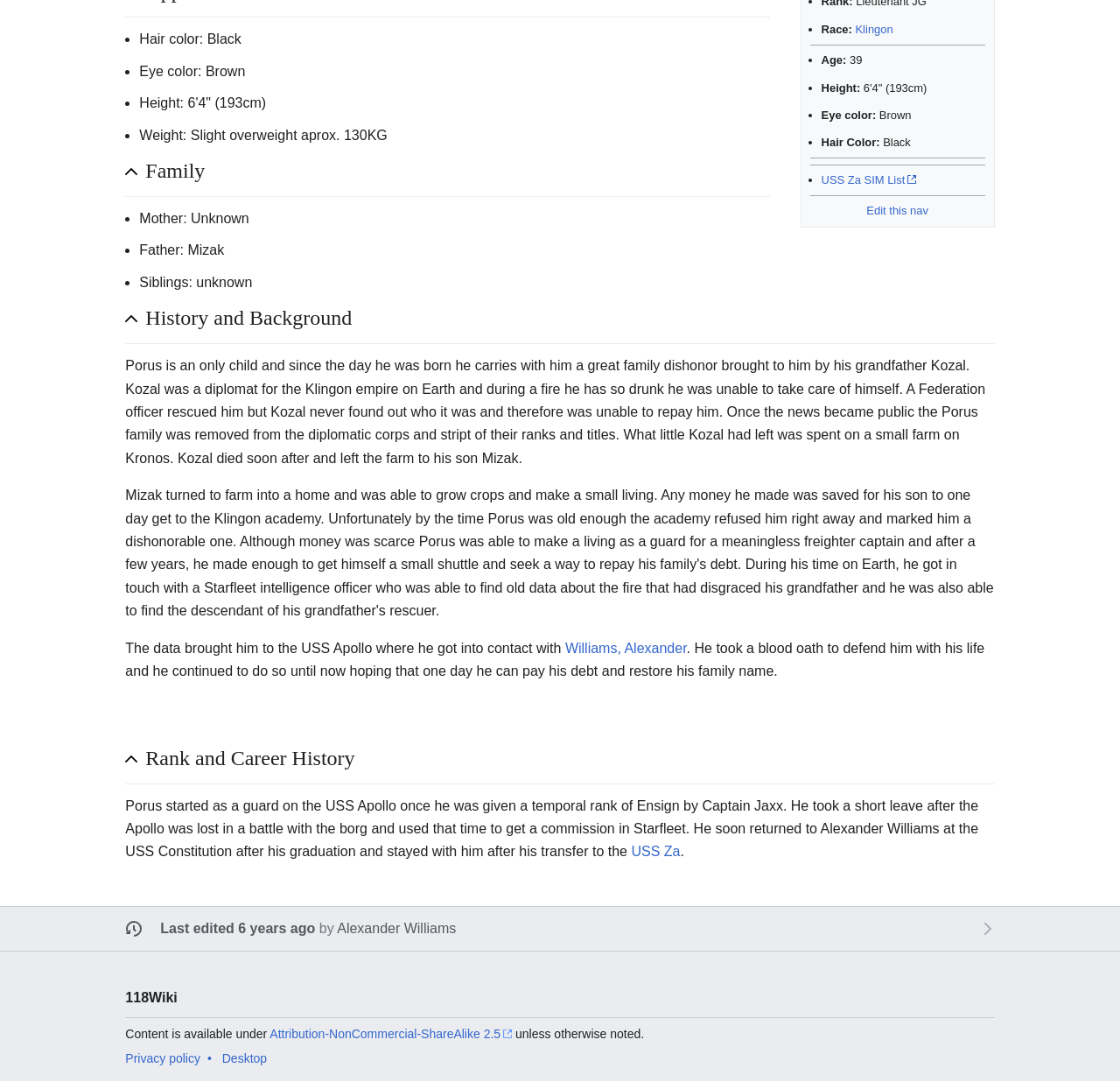Using the element description: "Privacy policy", determine the bounding box coordinates. The coordinates should be in the format [left, top, right, bottom], with values between 0 and 1.

[0.112, 0.972, 0.179, 0.985]